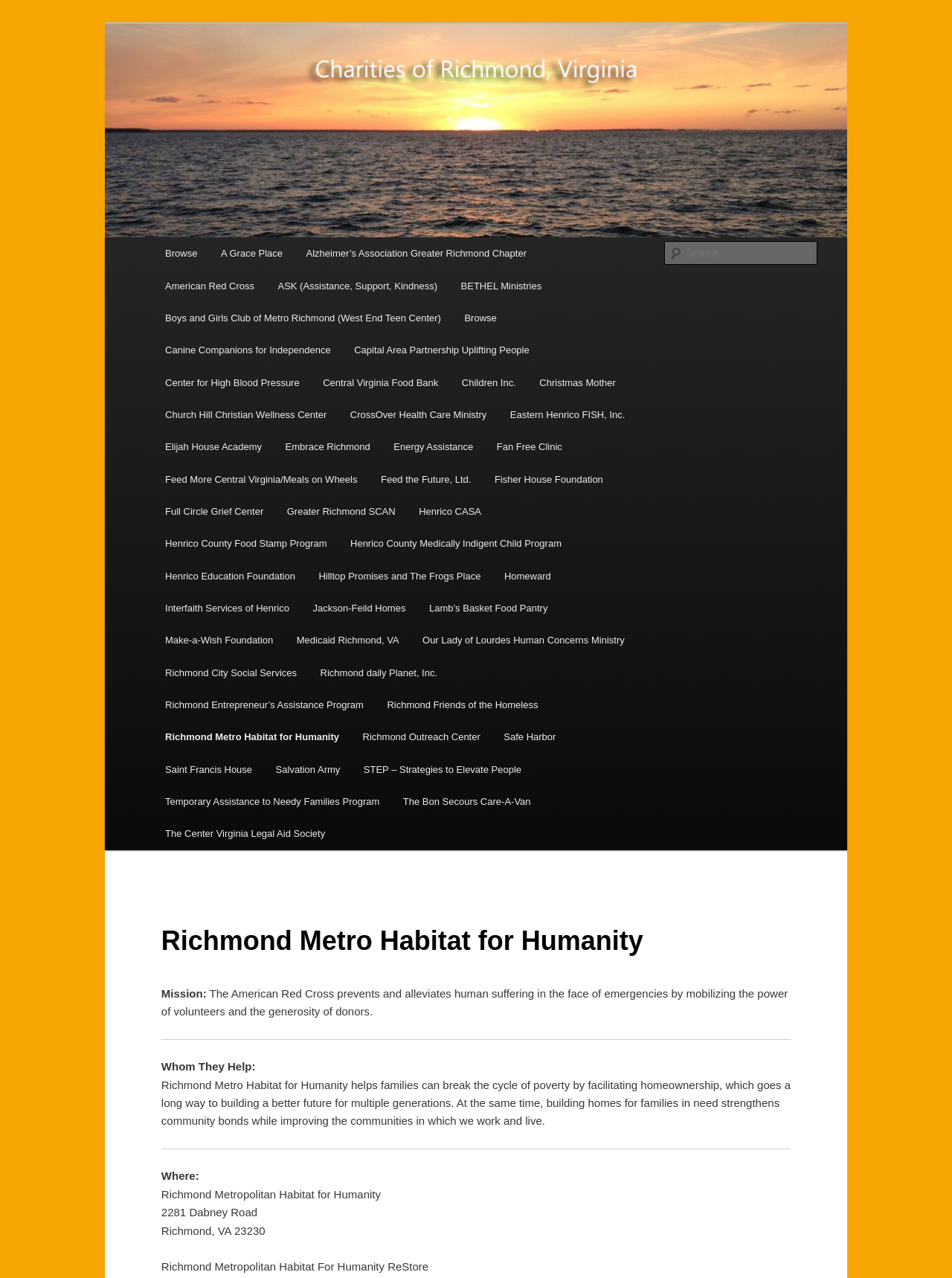Determine the bounding box coordinates of the element's region needed to click to follow the instruction: "Learn about Richmond Metro Habitat for Humanity". Provide these coordinates as four float numbers between 0 and 1, formatted as [left, top, right, bottom].

[0.161, 0.564, 0.369, 0.589]